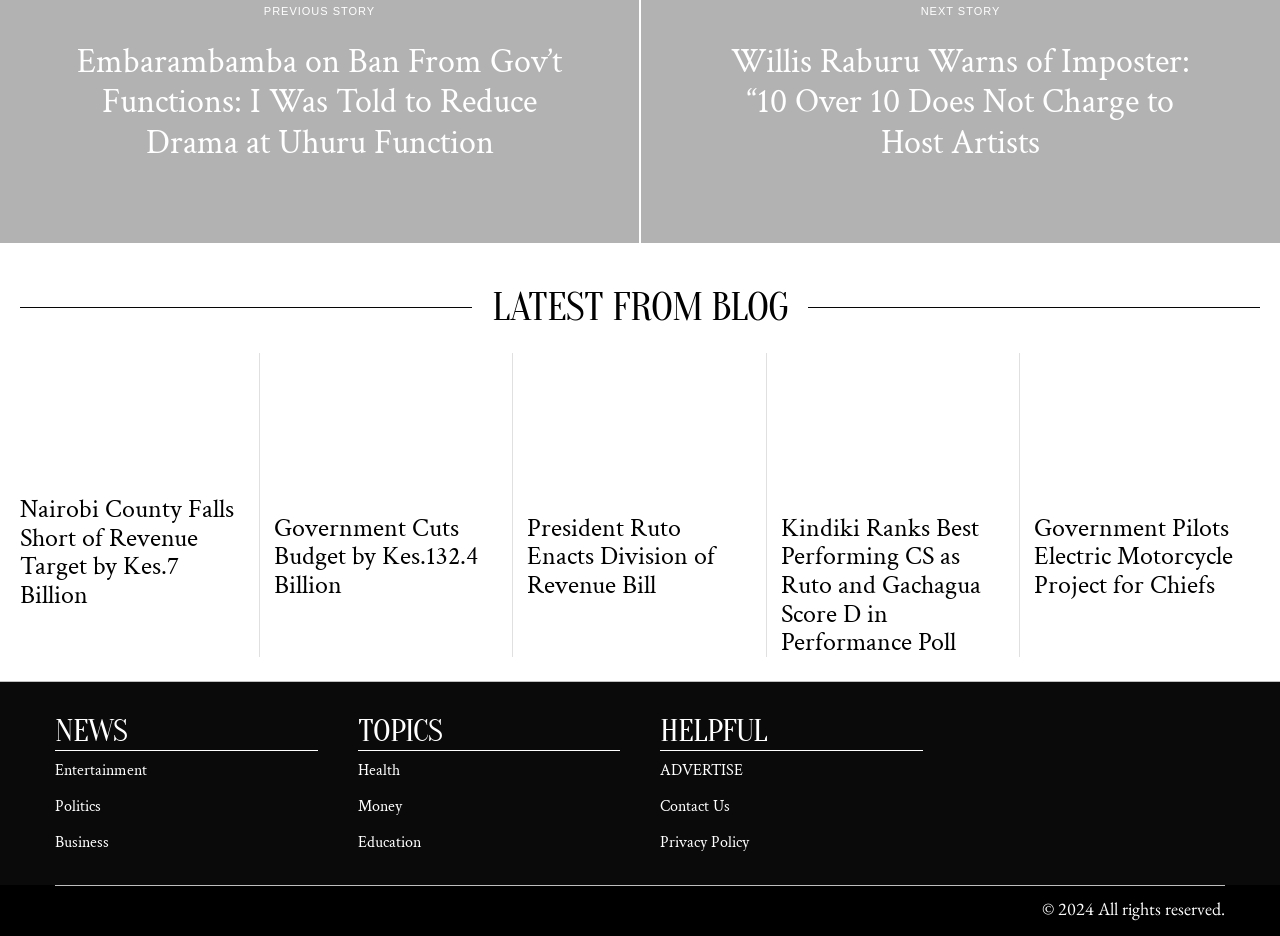Respond to the question with just a single word or phrase: 
How many articles are displayed on this webpage?

5